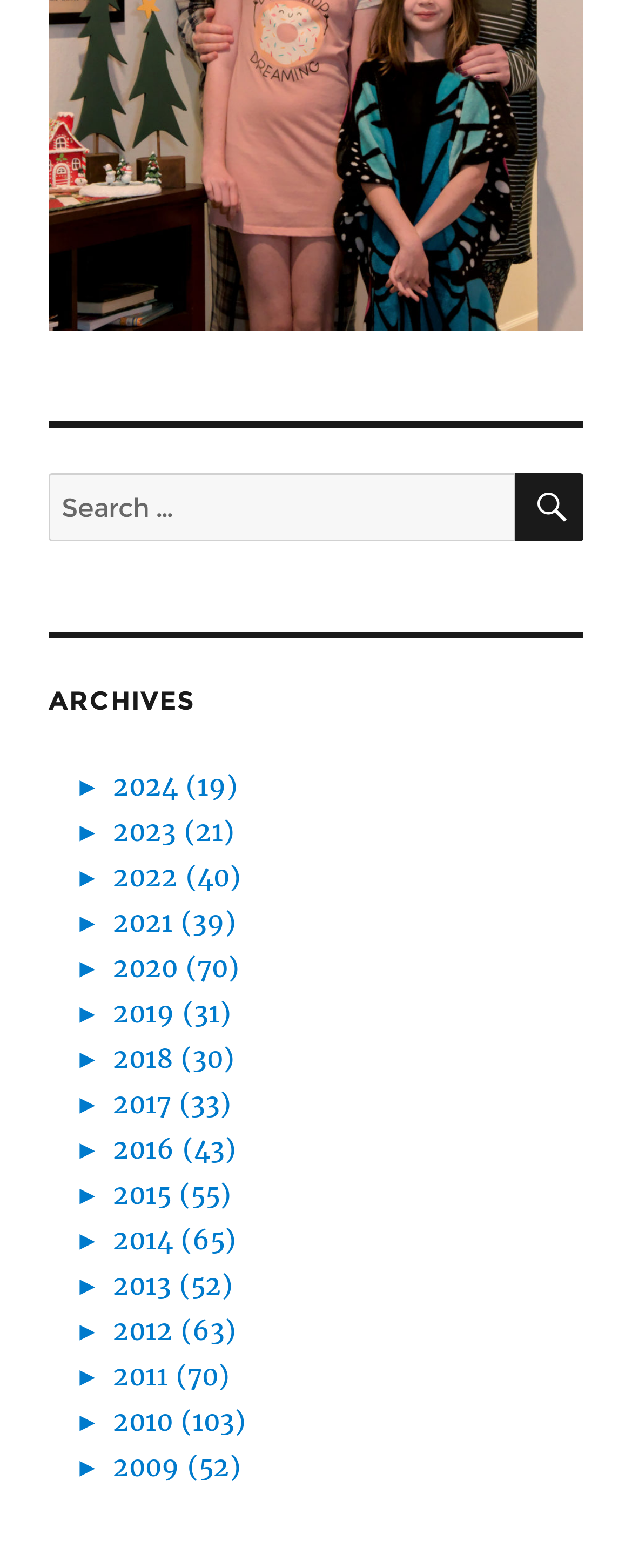Please locate the bounding box coordinates of the element's region that needs to be clicked to follow the instruction: "Click the search button". The bounding box coordinates should be provided as four float numbers between 0 and 1, i.e., [left, top, right, bottom].

[0.815, 0.302, 0.923, 0.345]